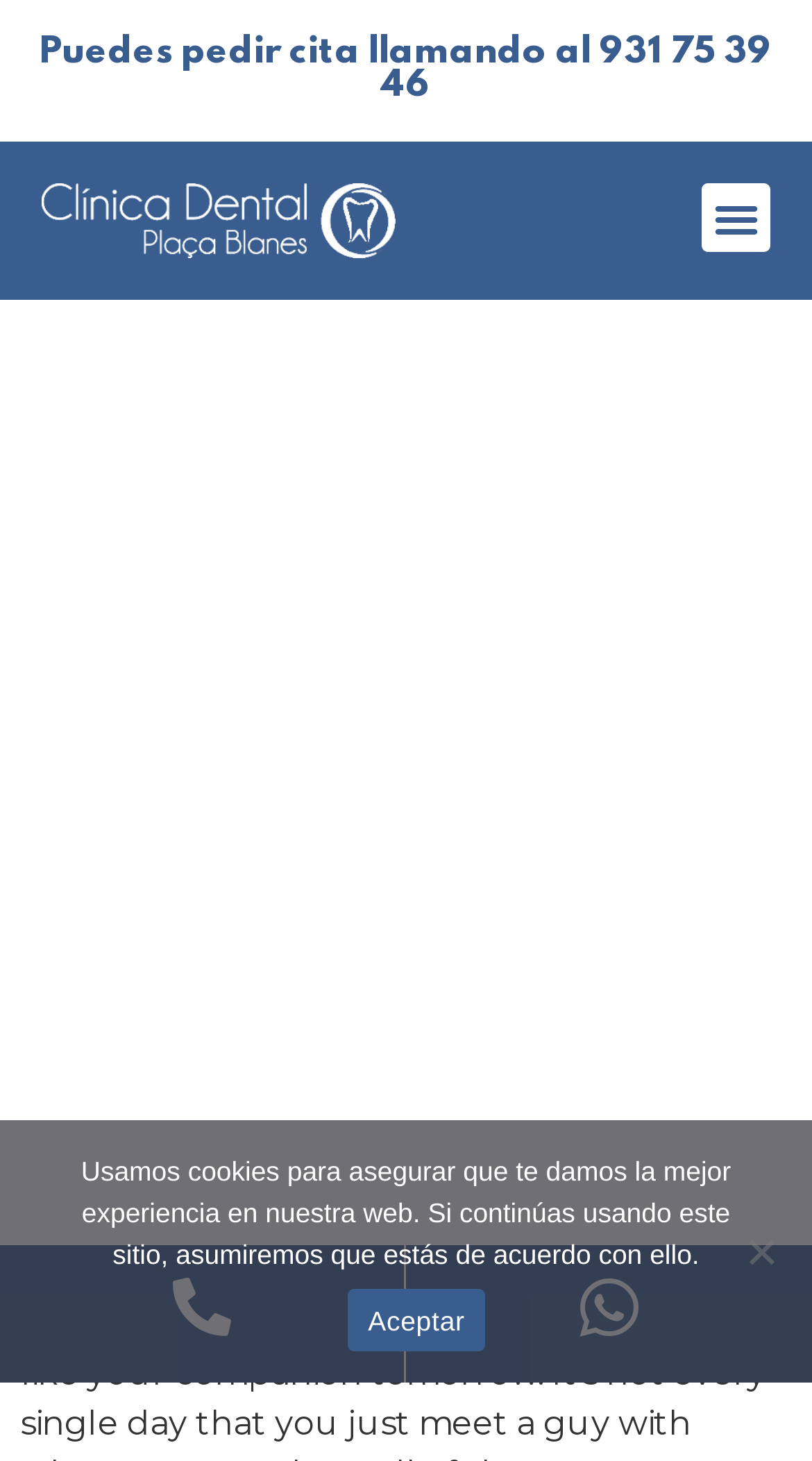Using a single word or phrase, answer the following question: 
How many links are present on the webpage?

3